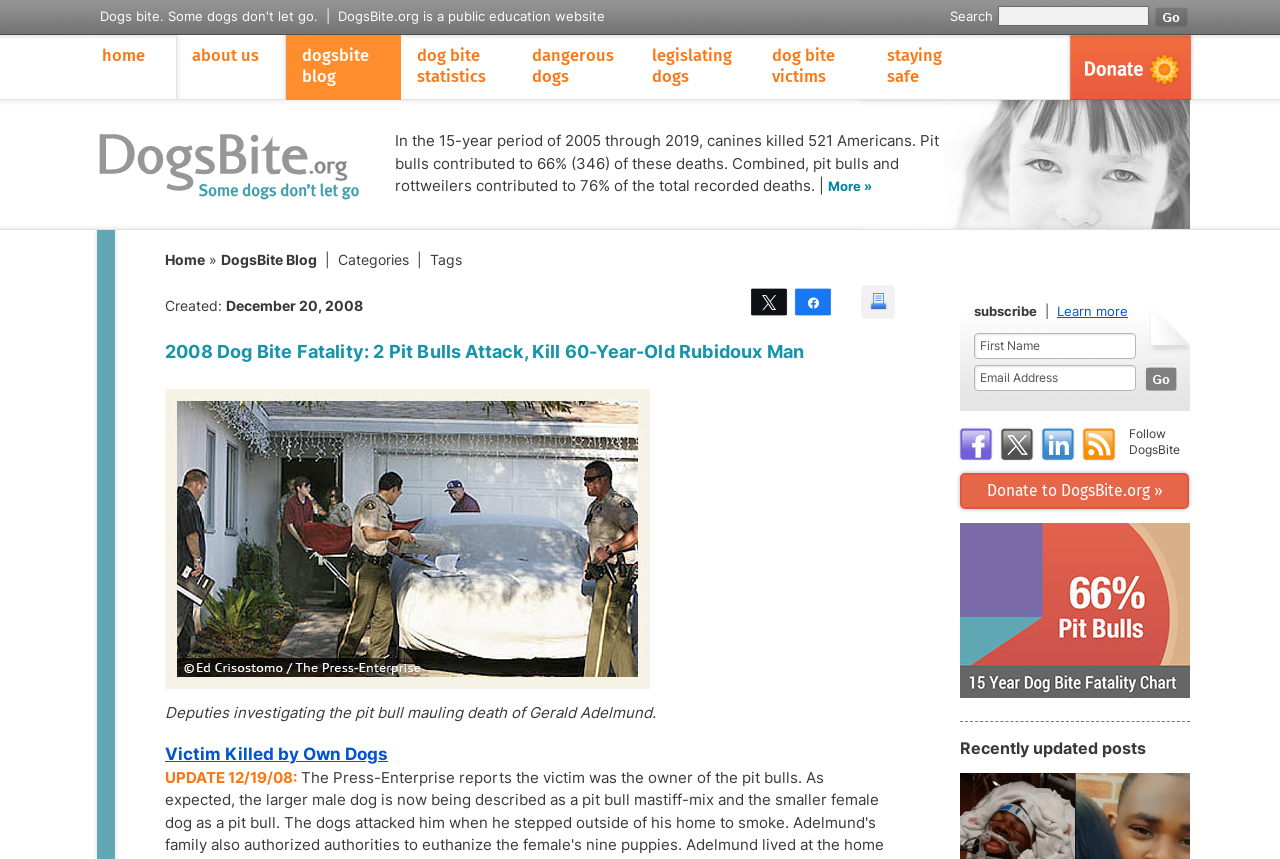Given the element description, predict the bounding box coordinates in the format (top-left x, top-left y, bottom-right x, bottom-right y). Make sure all values are between 0 and 1. Here is the element description: More »

[0.647, 0.207, 0.681, 0.226]